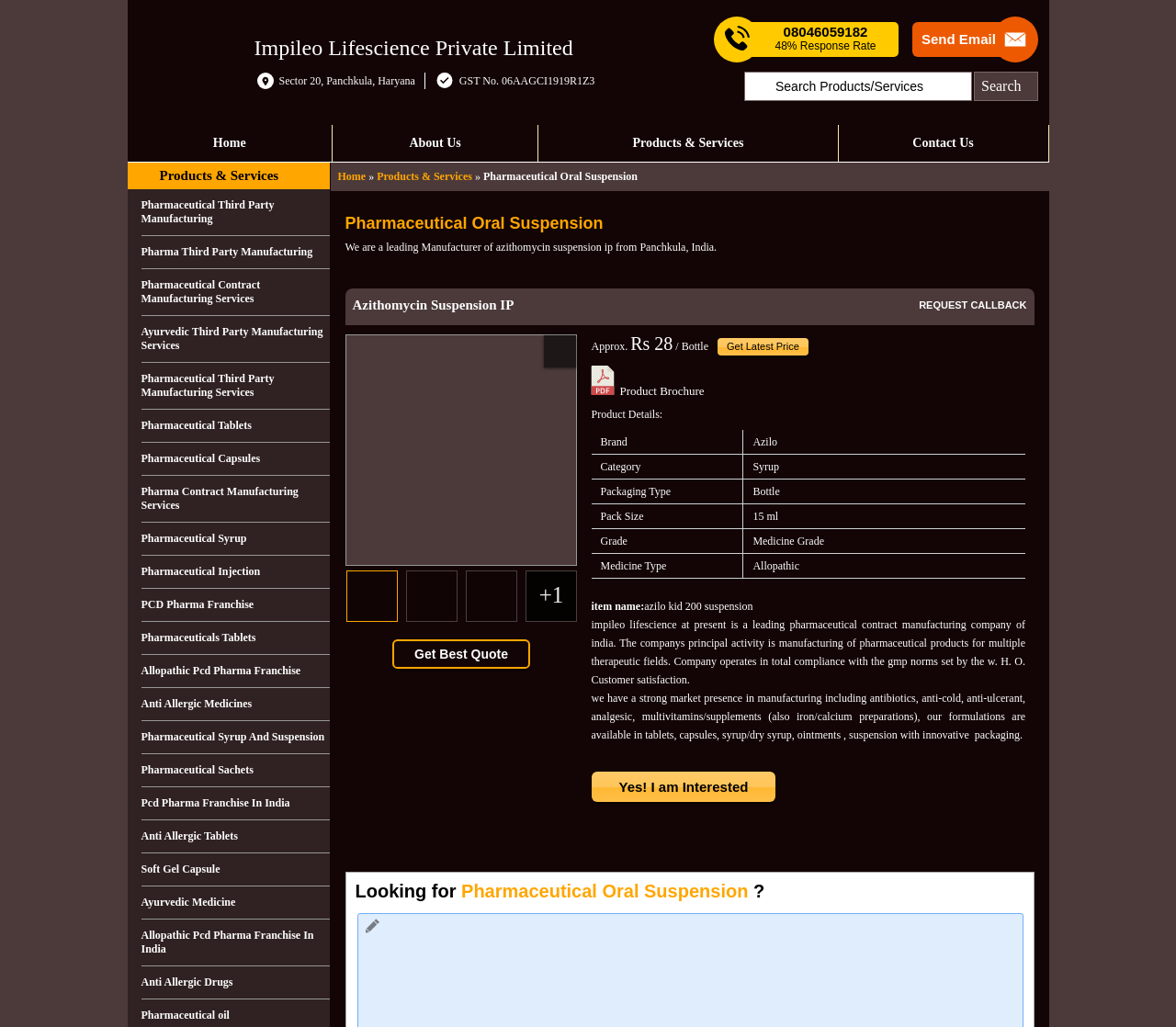Respond to the question below with a concise word or phrase:
What is the packaging type of Azithomycin Suspension IP?

Bottle